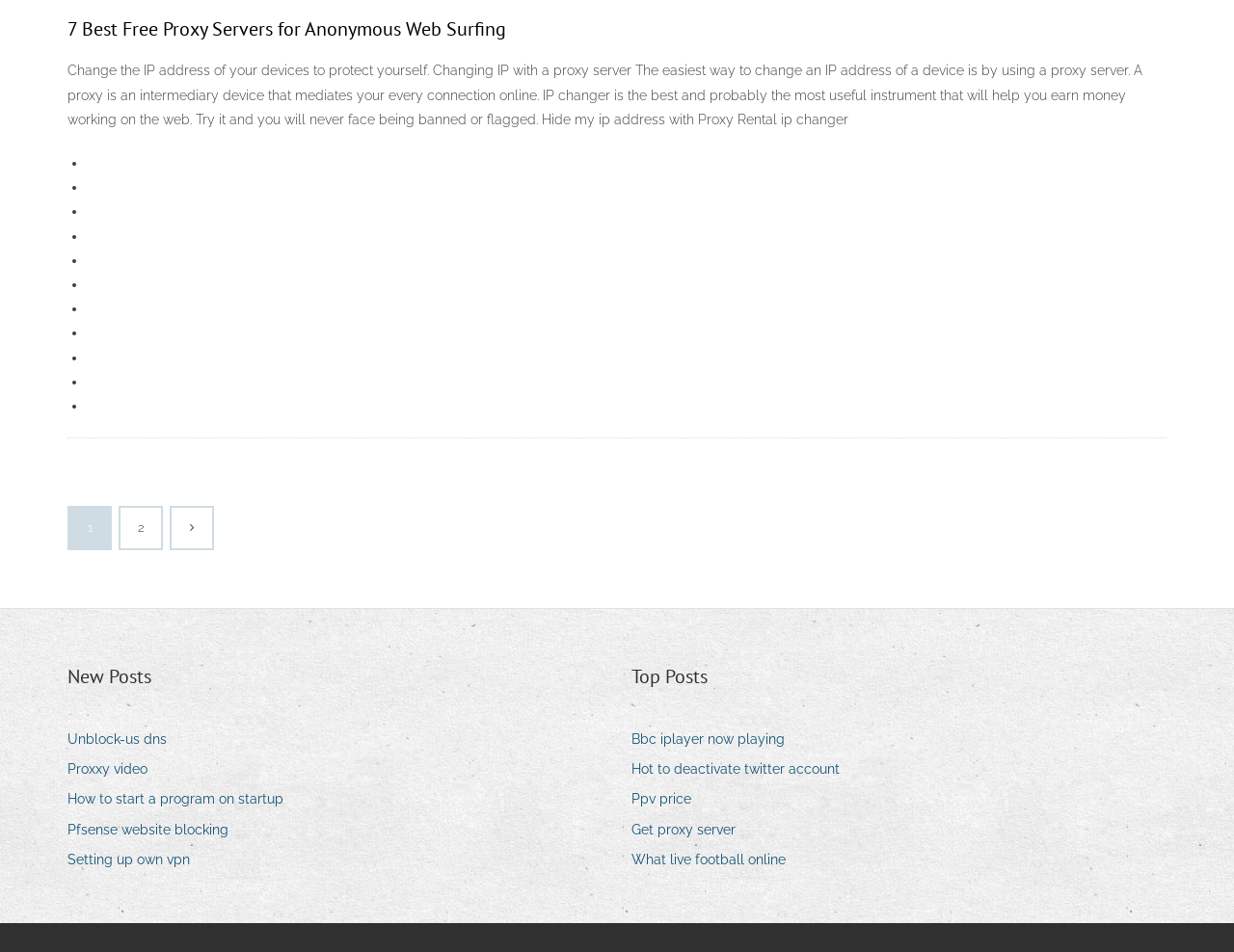Identify the bounding box coordinates of the HTML element based on this description: "Setting up own vpn".

[0.055, 0.89, 0.166, 0.917]